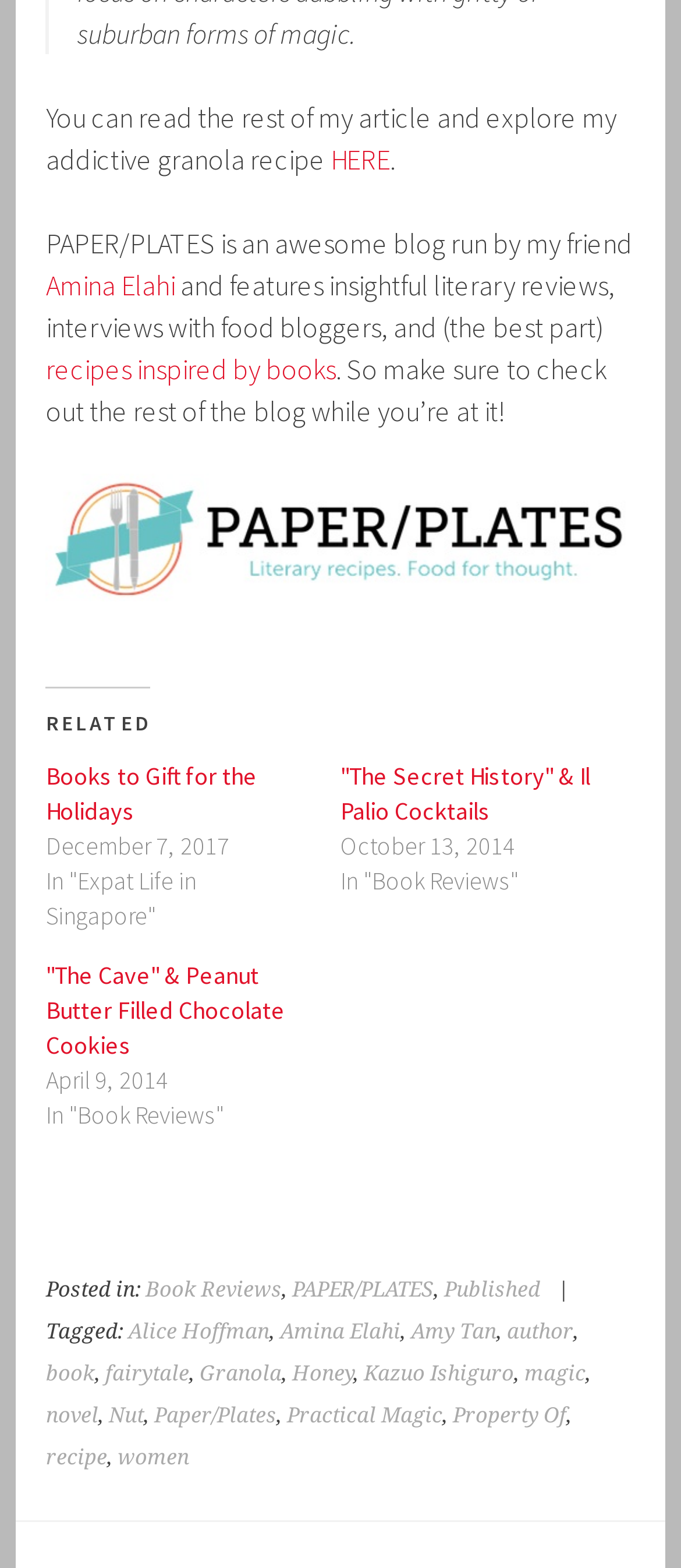Determine the bounding box for the UI element that matches this description: "recipes inspired by books".

[0.068, 0.224, 0.493, 0.246]